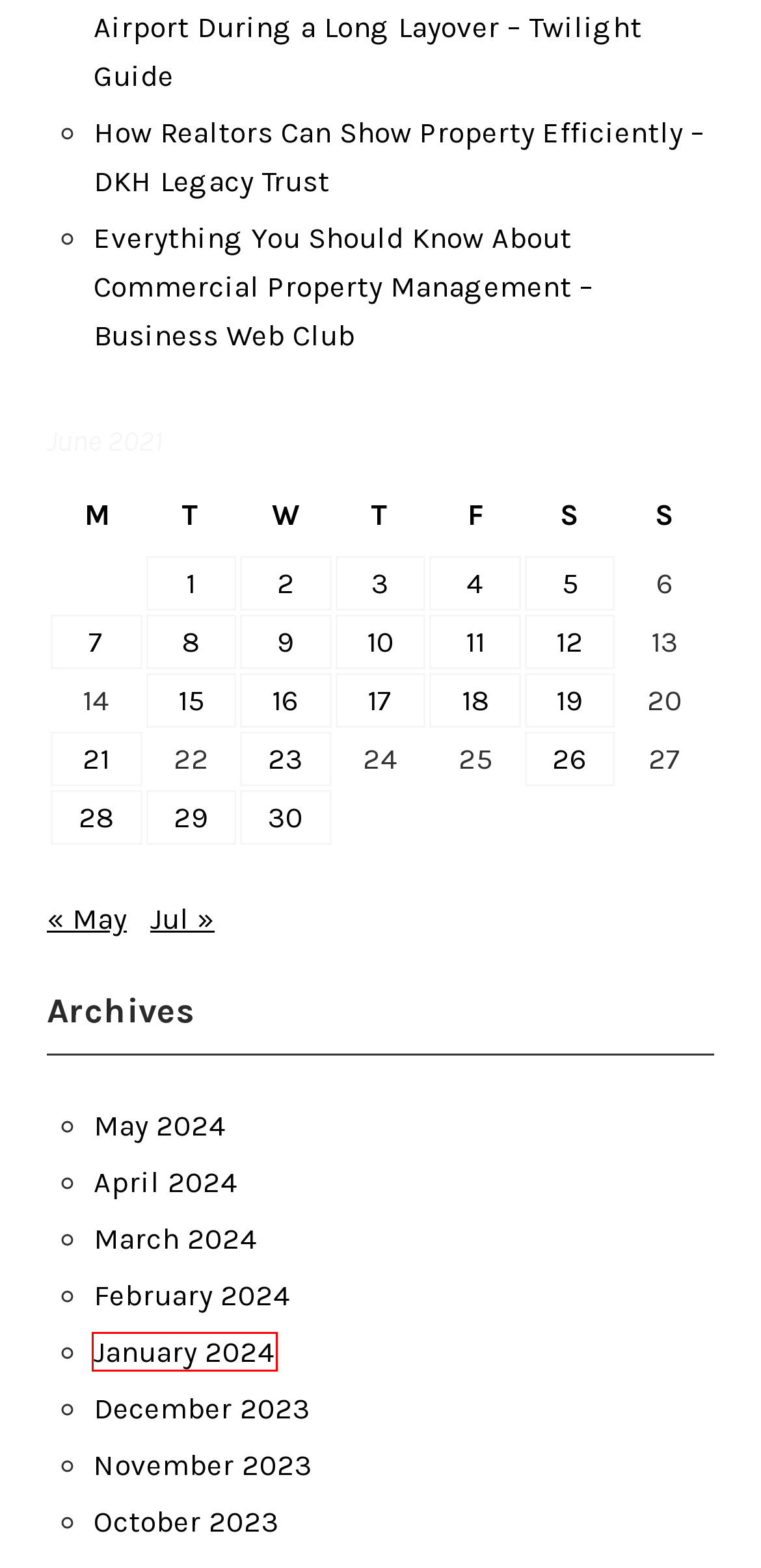Examine the screenshot of a webpage with a red rectangle bounding box. Select the most accurate webpage description that matches the new webpage after clicking the element within the bounding box. Here are the candidates:
A. June 1, 2021 - 100 Classifieds
B. June 2, 2021 - 100 Classifieds
C. June 15, 2021 - 100 Classifieds
D. January 2024 - 100 Classifieds
E. How Realtors Can Show Property Efficiently - DKH Legacy Trust - 100 Classifieds
F. June 8, 2021 - 100 Classifieds
G. June 9, 2021 - 100 Classifieds
H. April 2024 - 100 Classifieds

D